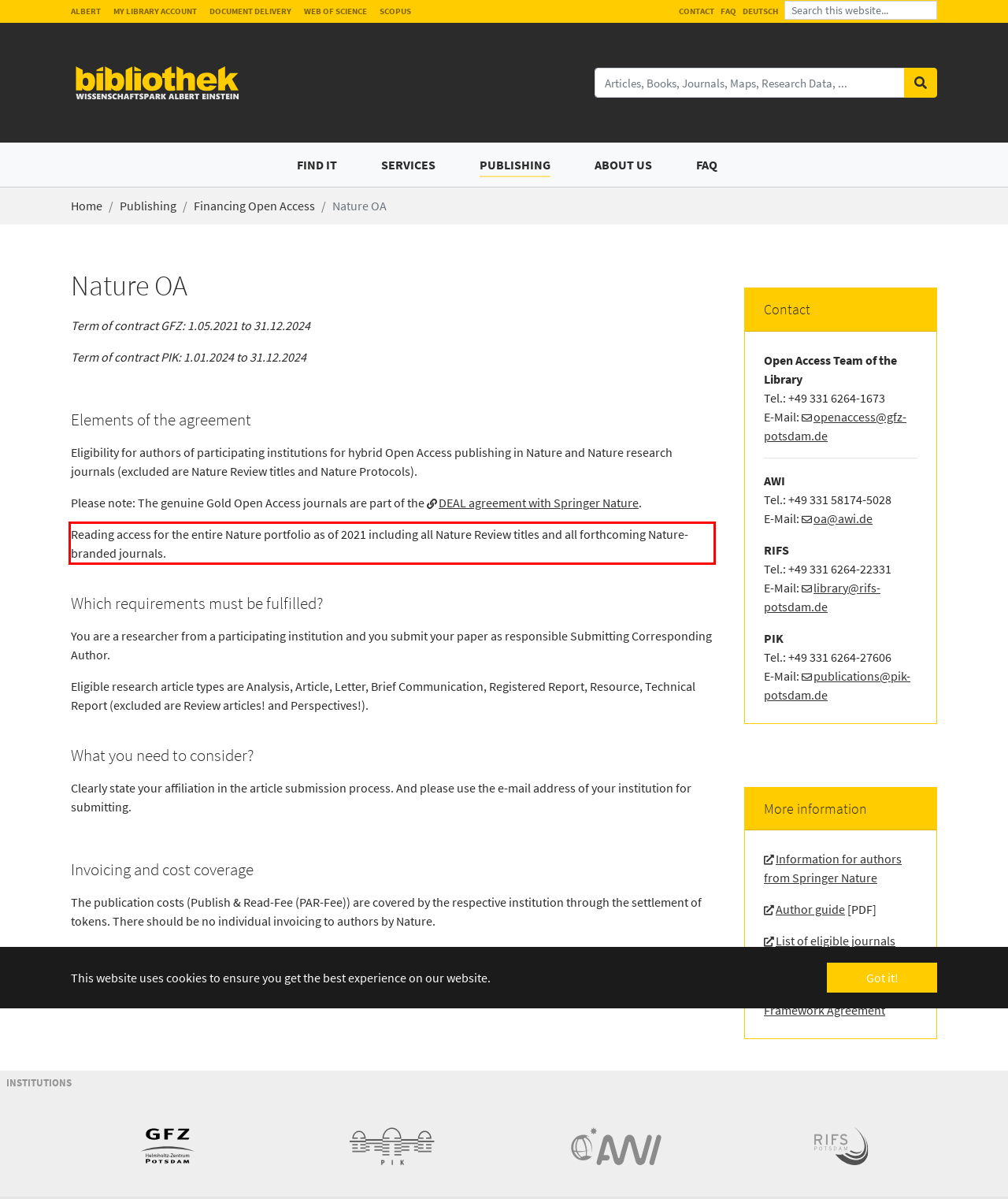You have a screenshot with a red rectangle around a UI element. Recognize and extract the text within this red bounding box using OCR.

Reading access for the entire Nature portfolio as of 2021 including all Nature Review titles and all forthcoming Nature-branded journals.